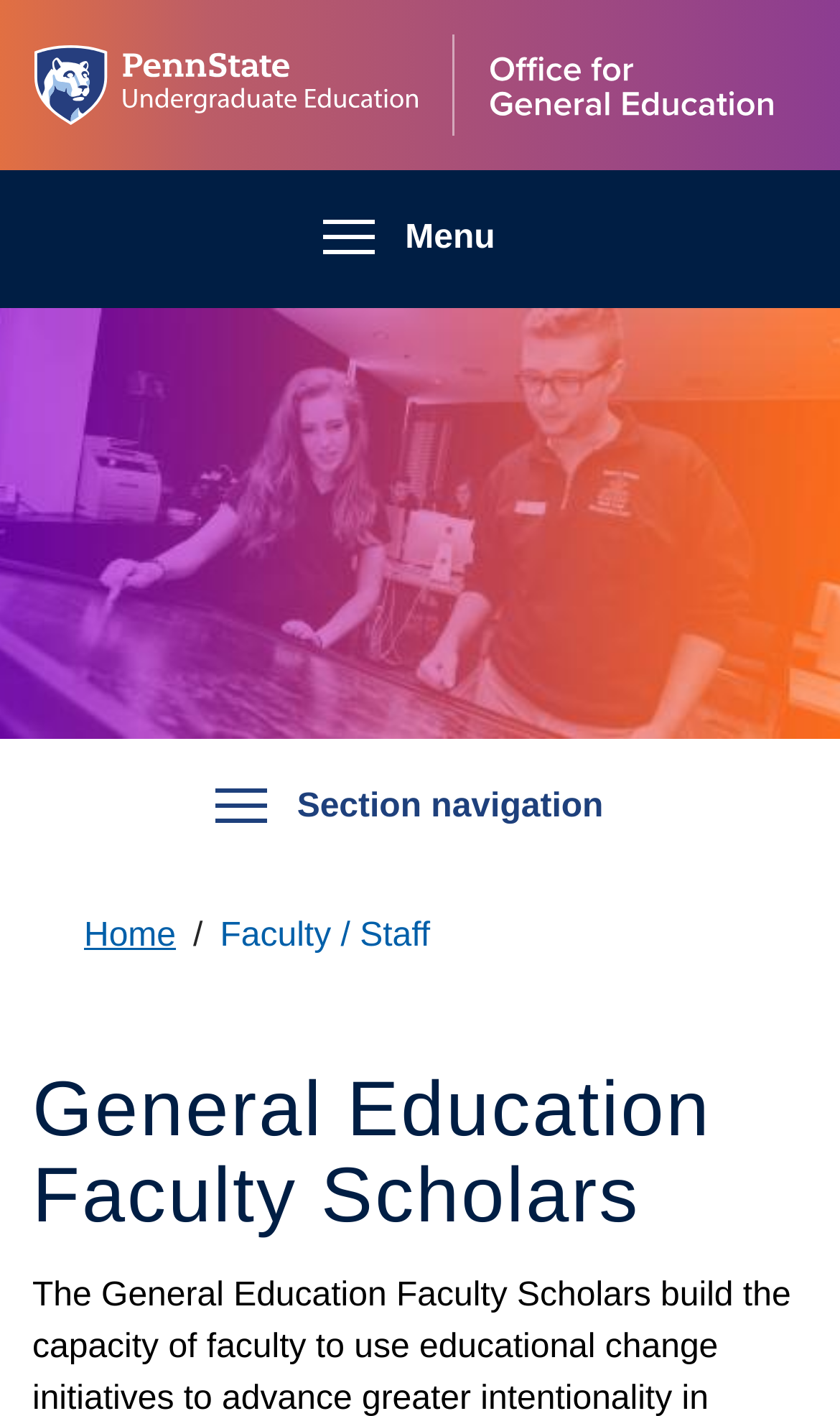Reply to the question with a single word or phrase:
Is the menu toggle checkbox checked?

No